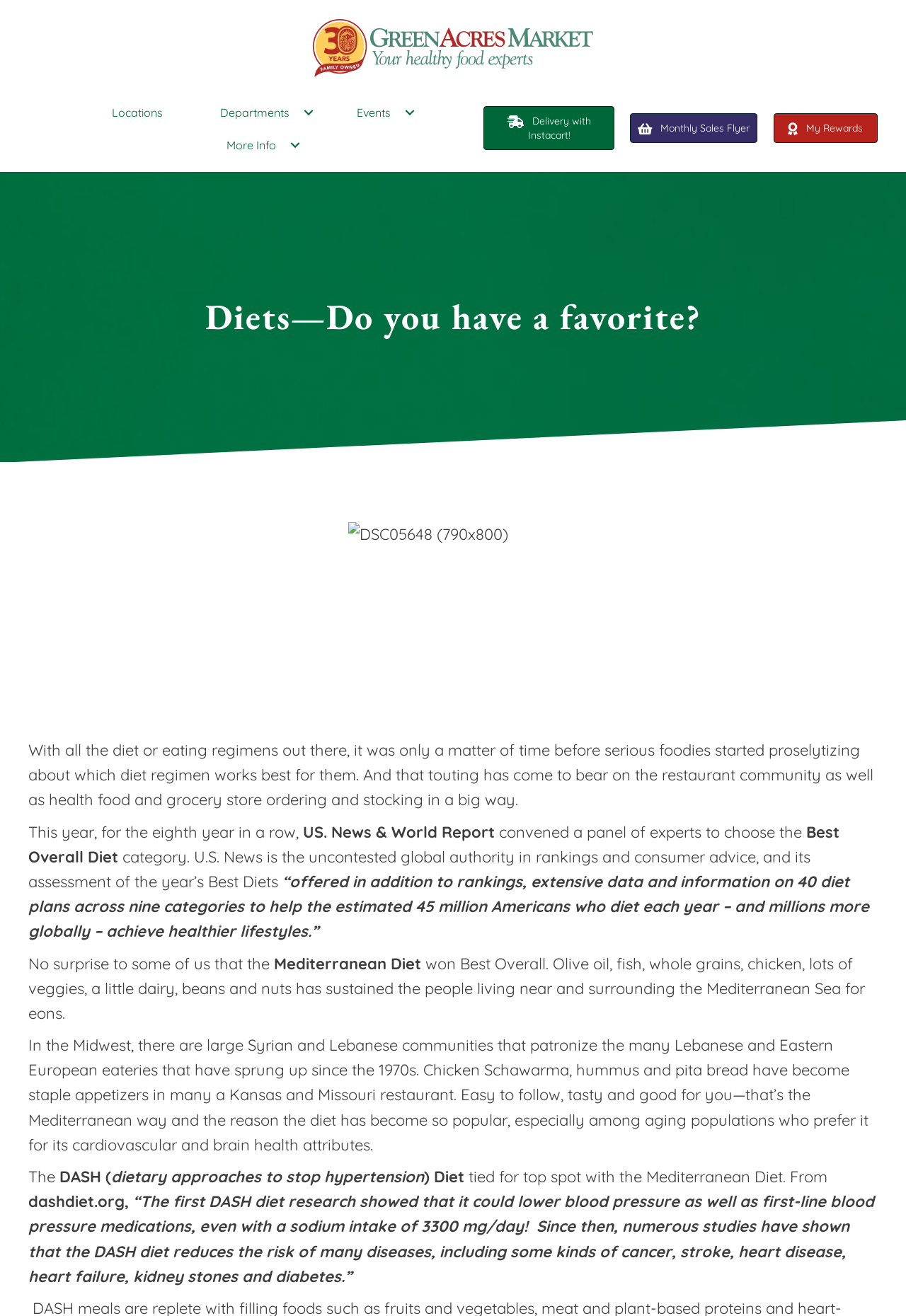Please respond in a single word or phrase: 
What is the name of the diet that won Best Overall?

Mediterranean Diet